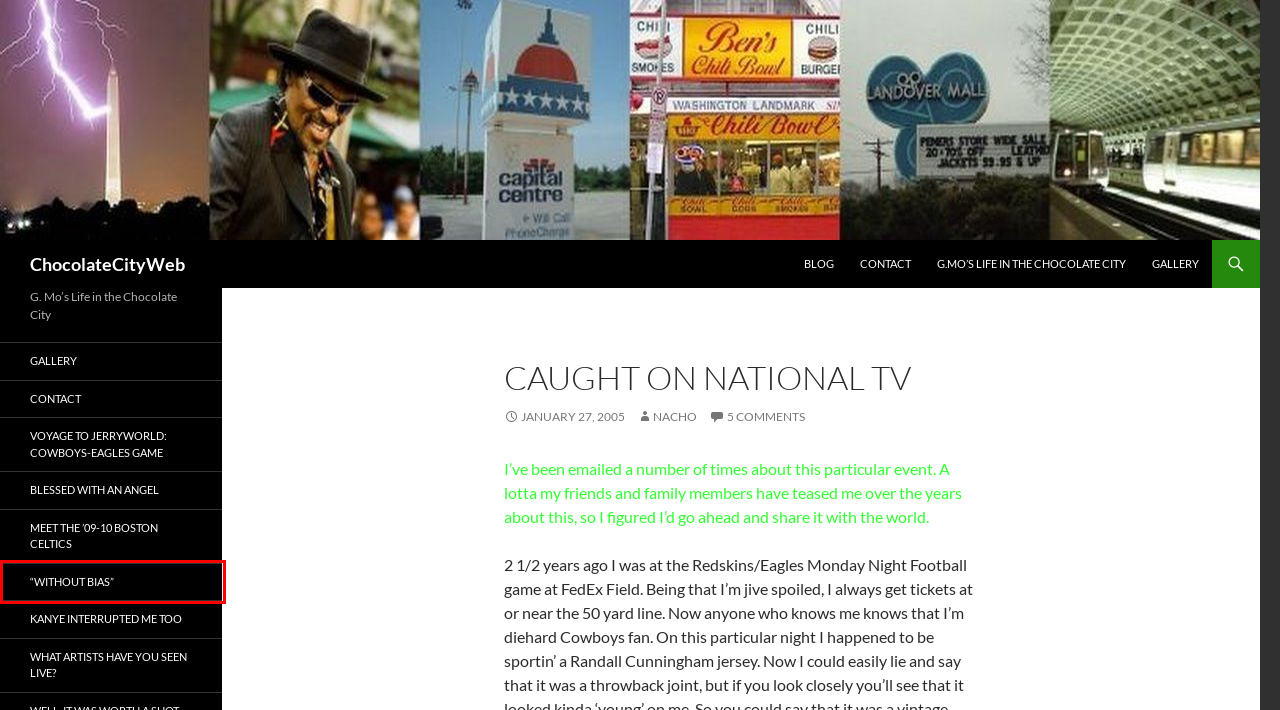Given a screenshot of a webpage with a red bounding box around an element, choose the most appropriate webpage description for the new page displayed after clicking the element within the bounding box. Here are the candidates:
A. Voyage To Jerryworld: Cowboys-Eagles Game | ChocolateCityWeb
B. “Without Bias” | ChocolateCityWeb
C. G.Mo’s Life In The Chocolate City | ChocolateCityWeb
D. Gallery | ChocolateCityWeb
E. Blog | ChocolateCityWeb
F. ChocolateCityWeb | G. Mo’s Life in the Chocolate City
G. Contact | ChocolateCityWeb
H. What artists have you seen live? | ChocolateCityWeb

B